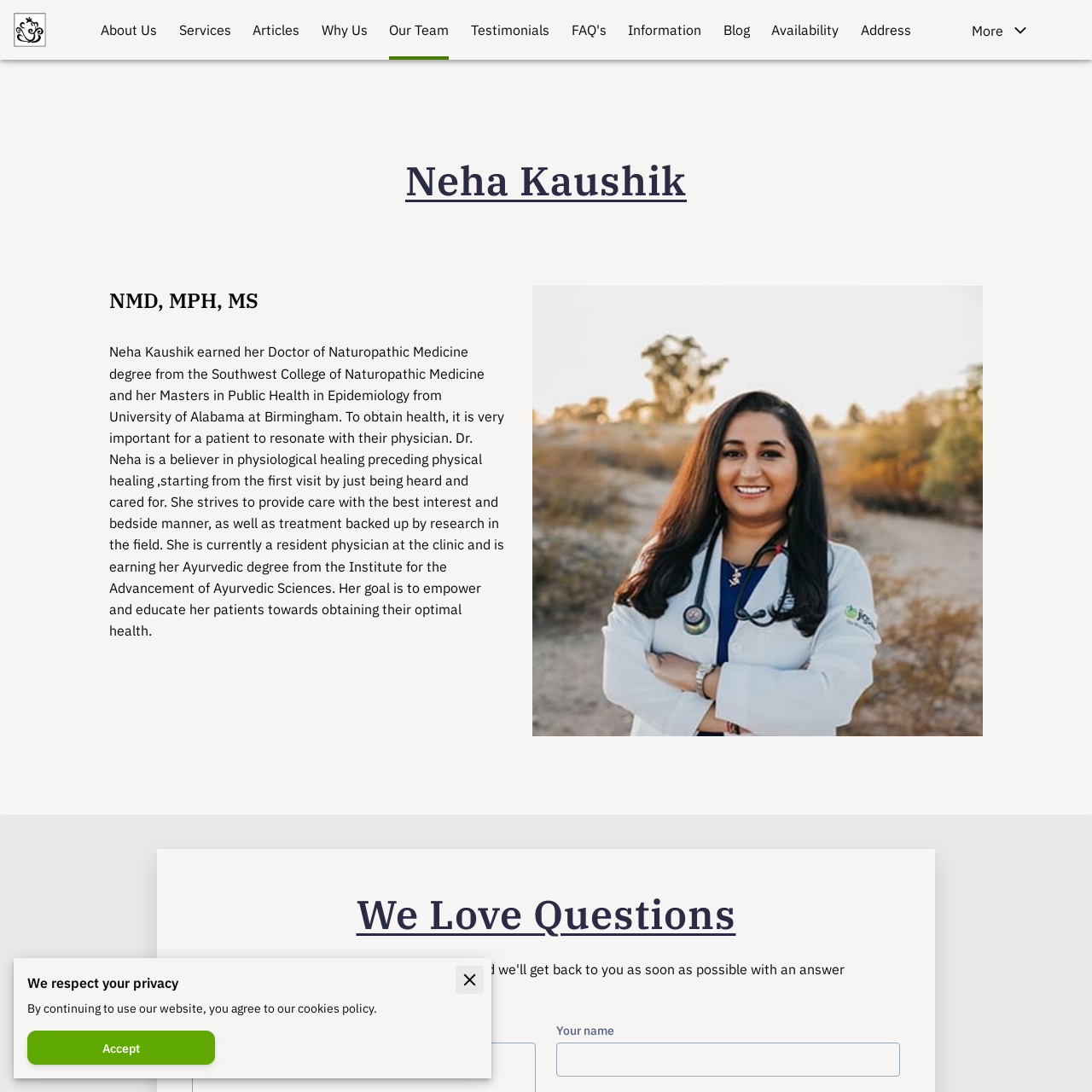Can you specify the bounding box coordinates of the area that needs to be clicked to fulfill the following instruction: "Click on Services"?

[0.164, 0.0, 0.211, 0.055]